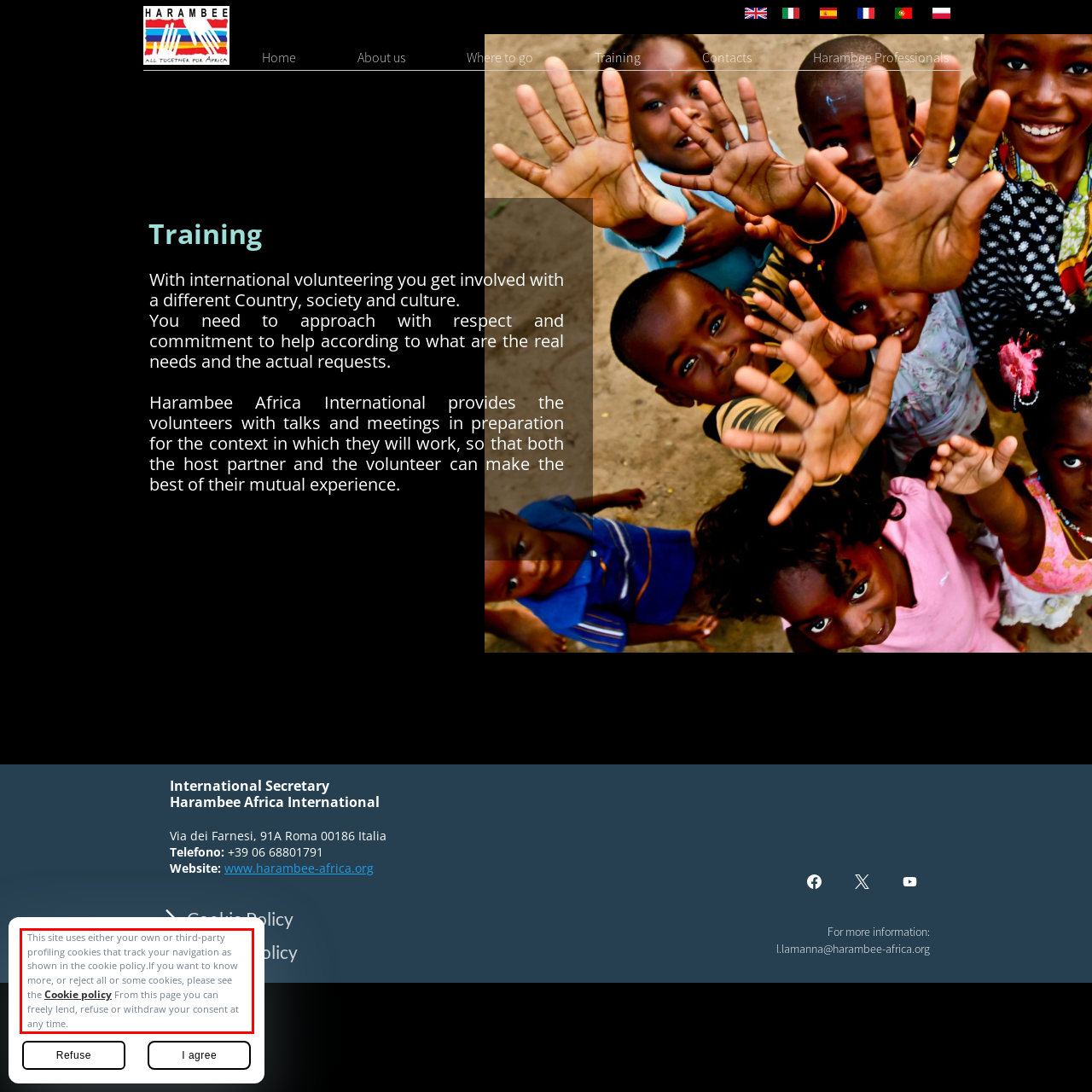Please take the screenshot of the webpage, find the red bounding box, and generate the text content that is within this red bounding box.

This site uses either your own or third-party profiling cookies that track your navigation as shown in the cookie policy.If you want to know more, or reject all or some cookies, please see the Cookie policy From this page you can freely lend, refuse or withdraw your consent at any time.